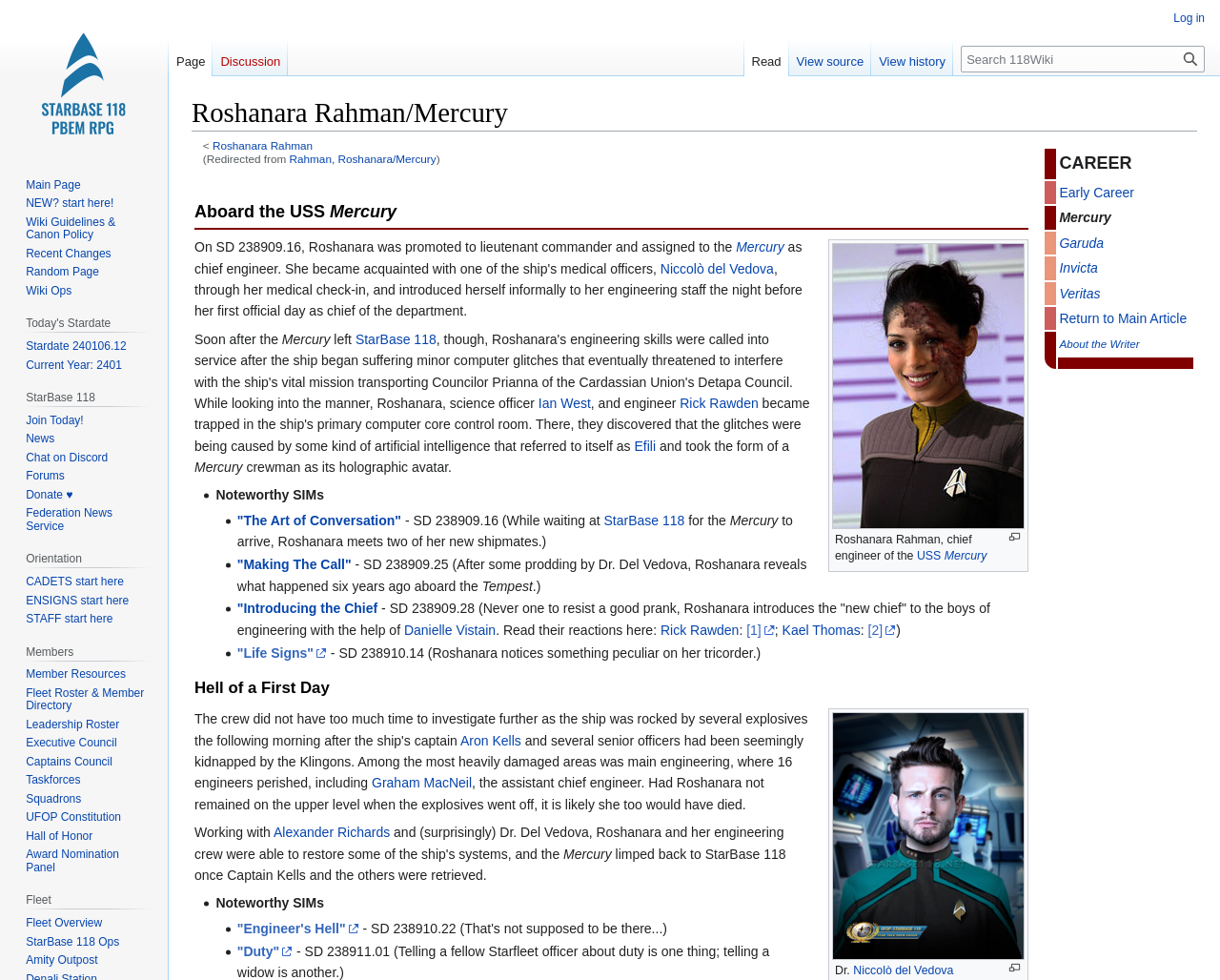Respond with a single word or phrase for the following question: 
What is the name of the ship where Roshanara had a previous experience?

Tempest